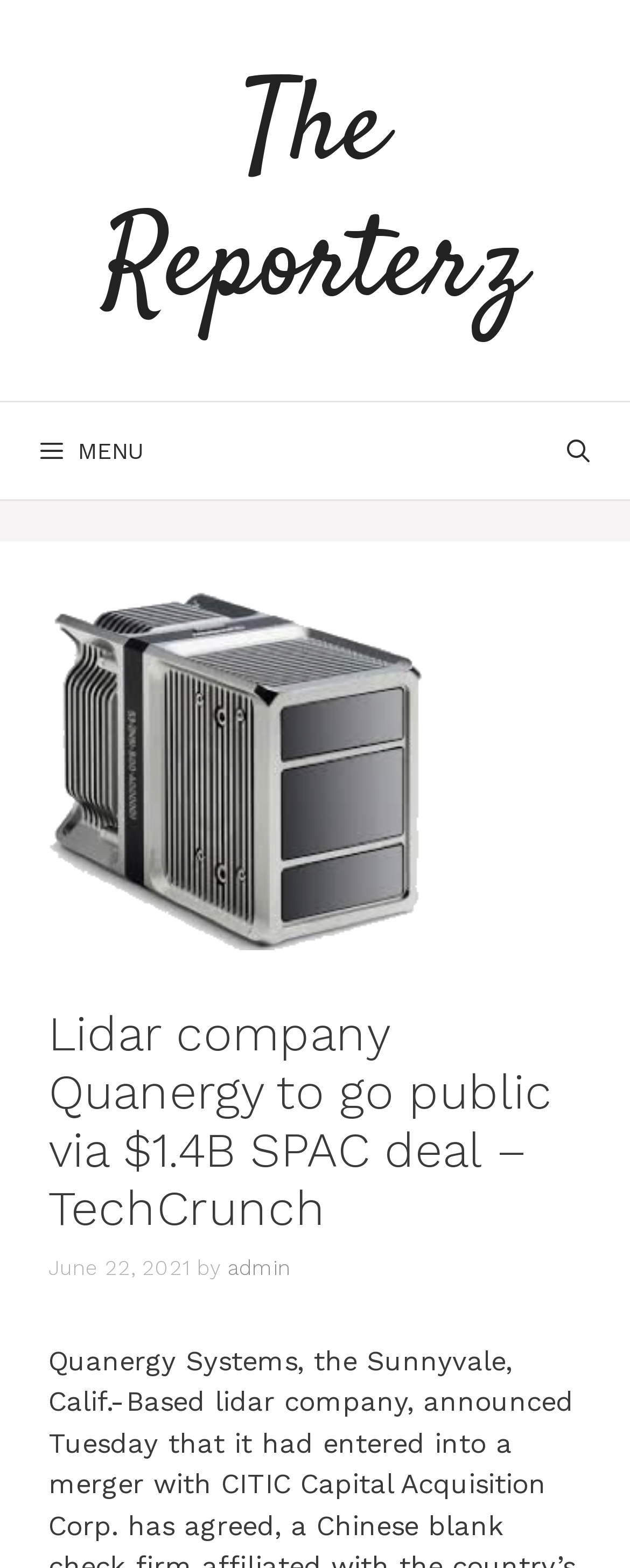Extract the main heading from the webpage content.

Lidar company Quanergy to go public via $1.4B SPAC deal – TechCrunch